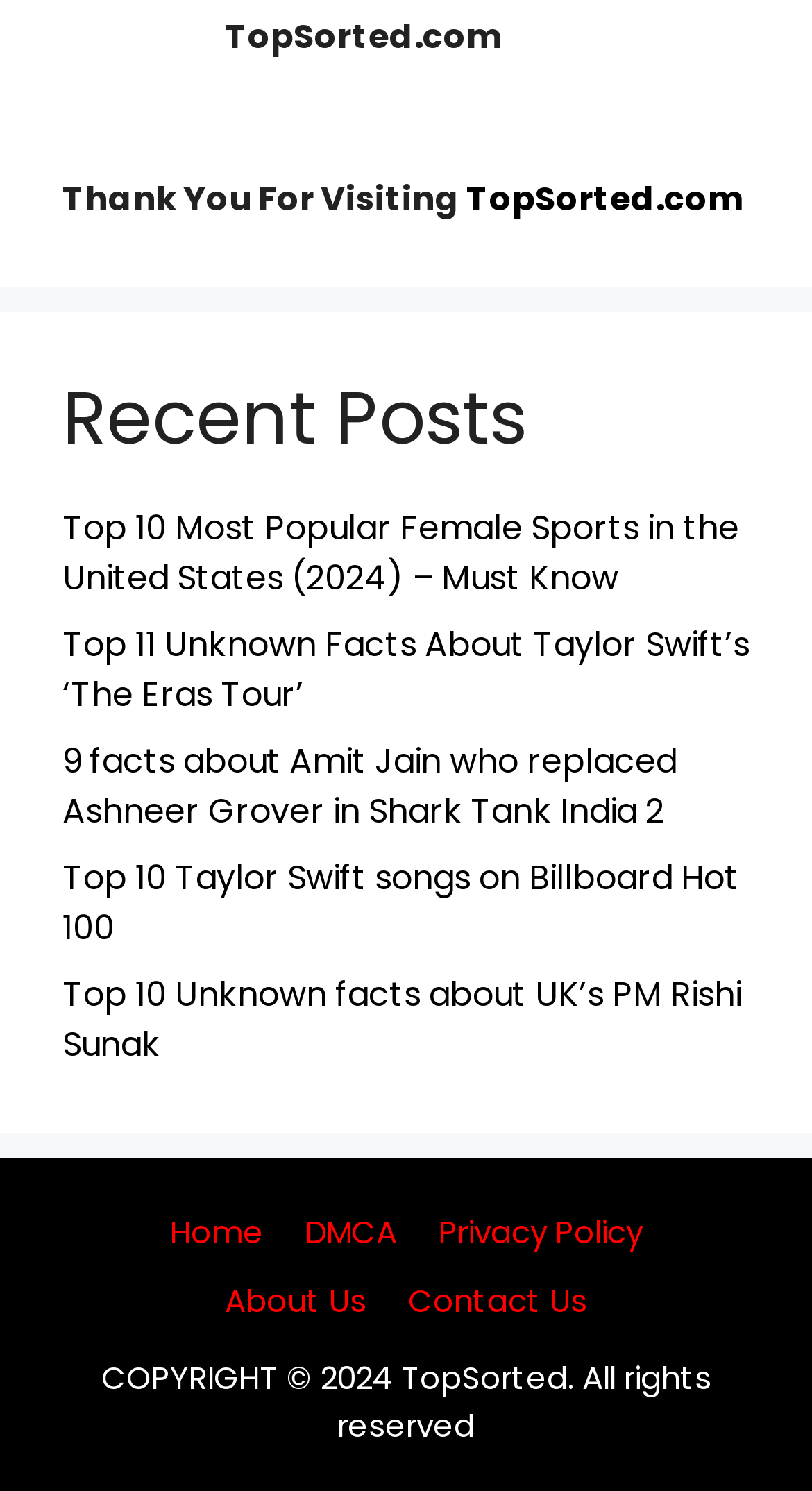How many links are there in the 'Recent Posts' section?
Please interpret the details in the image and answer the question thoroughly.

The number of links in the 'Recent Posts' section can be counted by looking at the individual links listed under the heading 'Recent Posts', which are 5 in total.